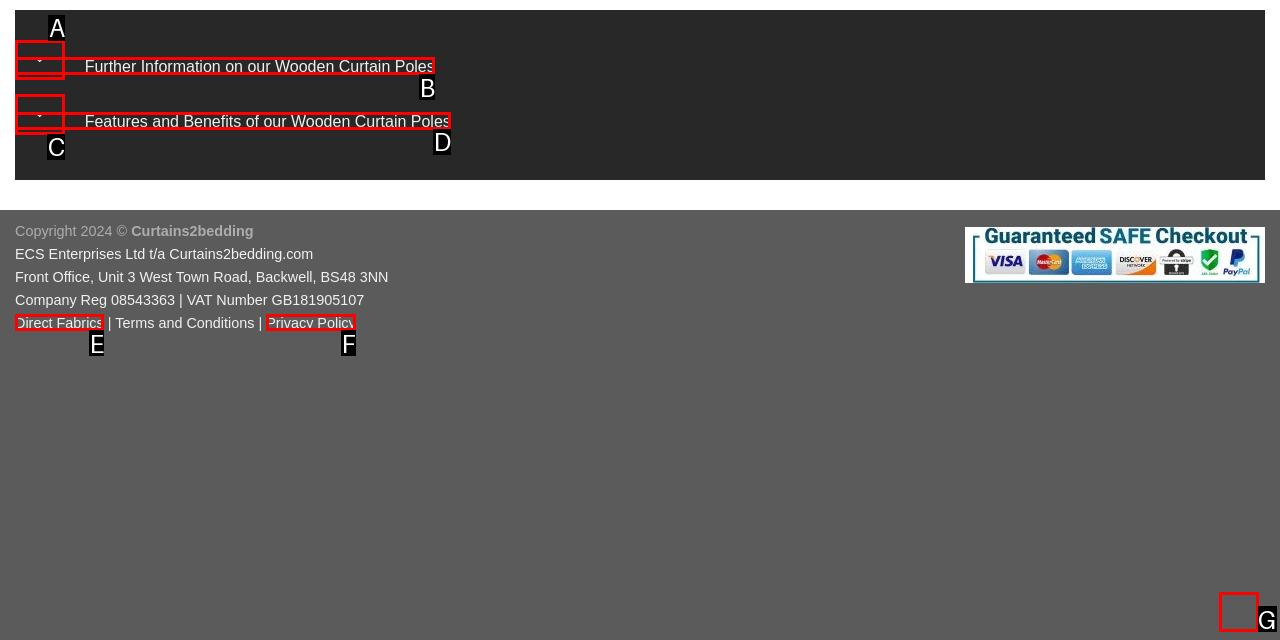Choose the letter of the UI element that aligns with the following description: Privacy Policy
State your answer as the letter from the listed options.

F